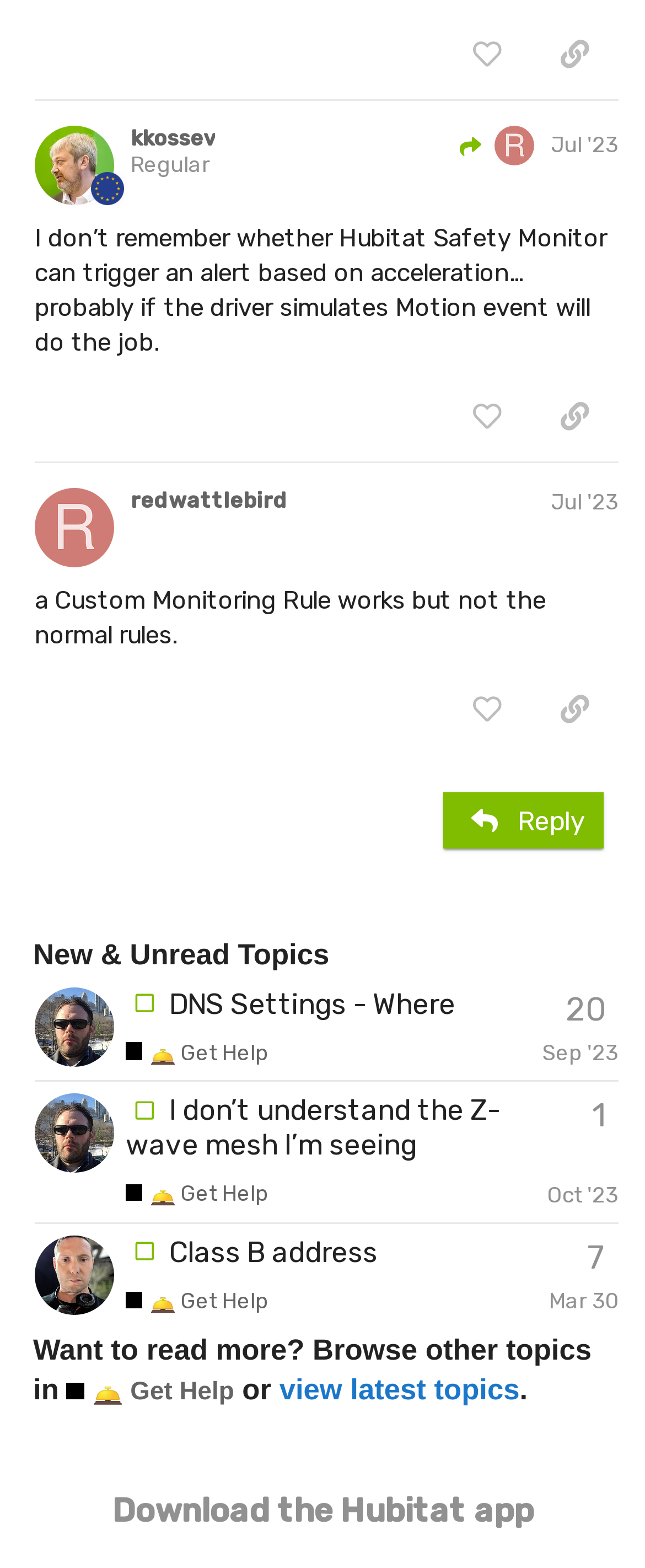Provide the bounding box coordinates of the section that needs to be clicked to accomplish the following instruction: "like this post."

[0.686, 0.014, 0.823, 0.055]